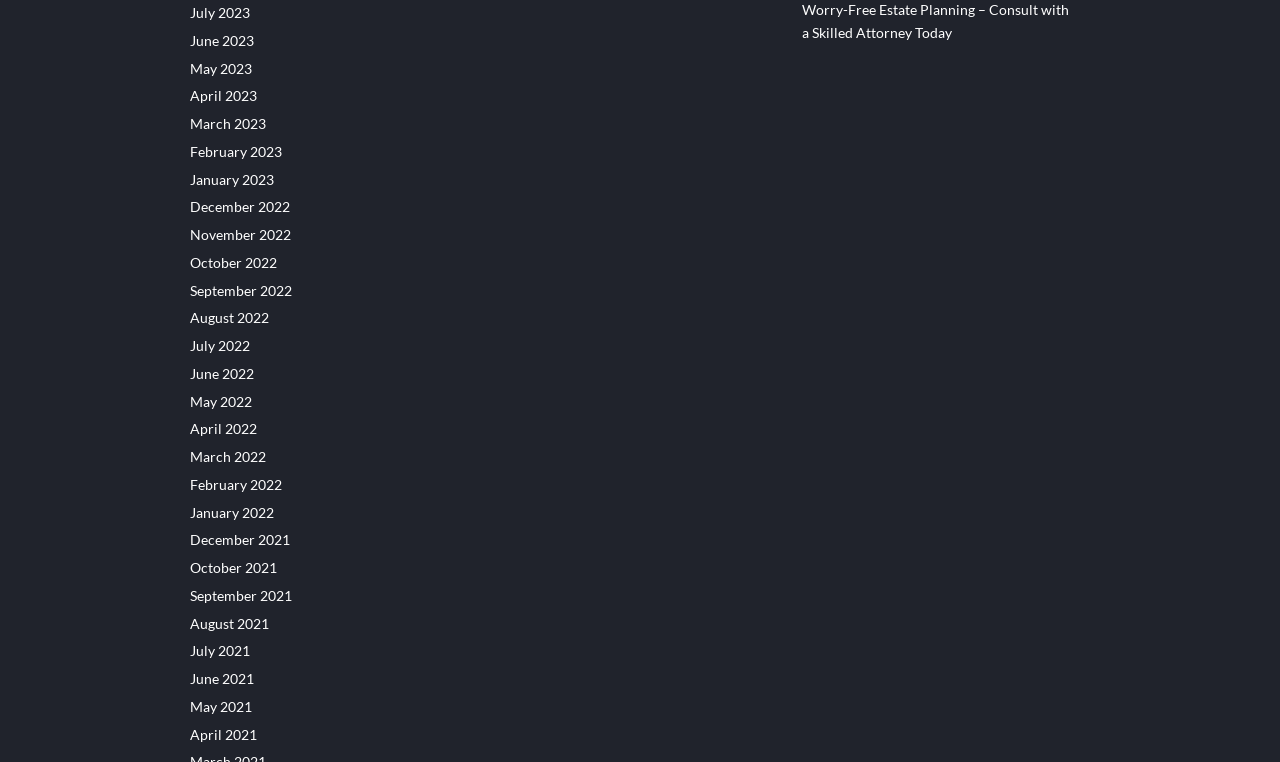Is the webpage related to a law firm?
Provide a well-explained and detailed answer to the question.

The presence of the link 'Worry-Free Estate Planning – Consult with a Skilled Attorney Today' suggests that the webpage is related to a law firm or an attorney's services, as it mentions consulting with a skilled attorney.